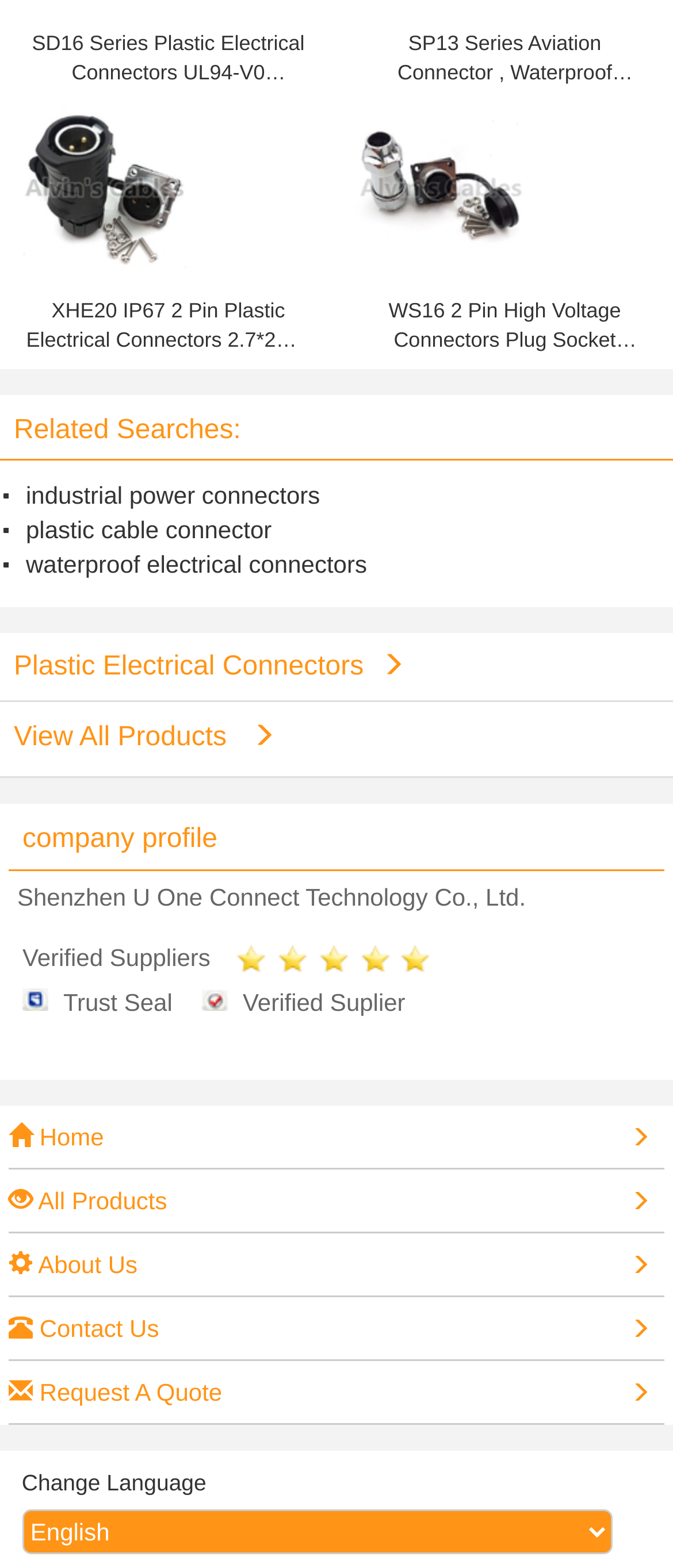Please identify the coordinates of the bounding box that should be clicked to fulfill this instruction: "search for something".

None